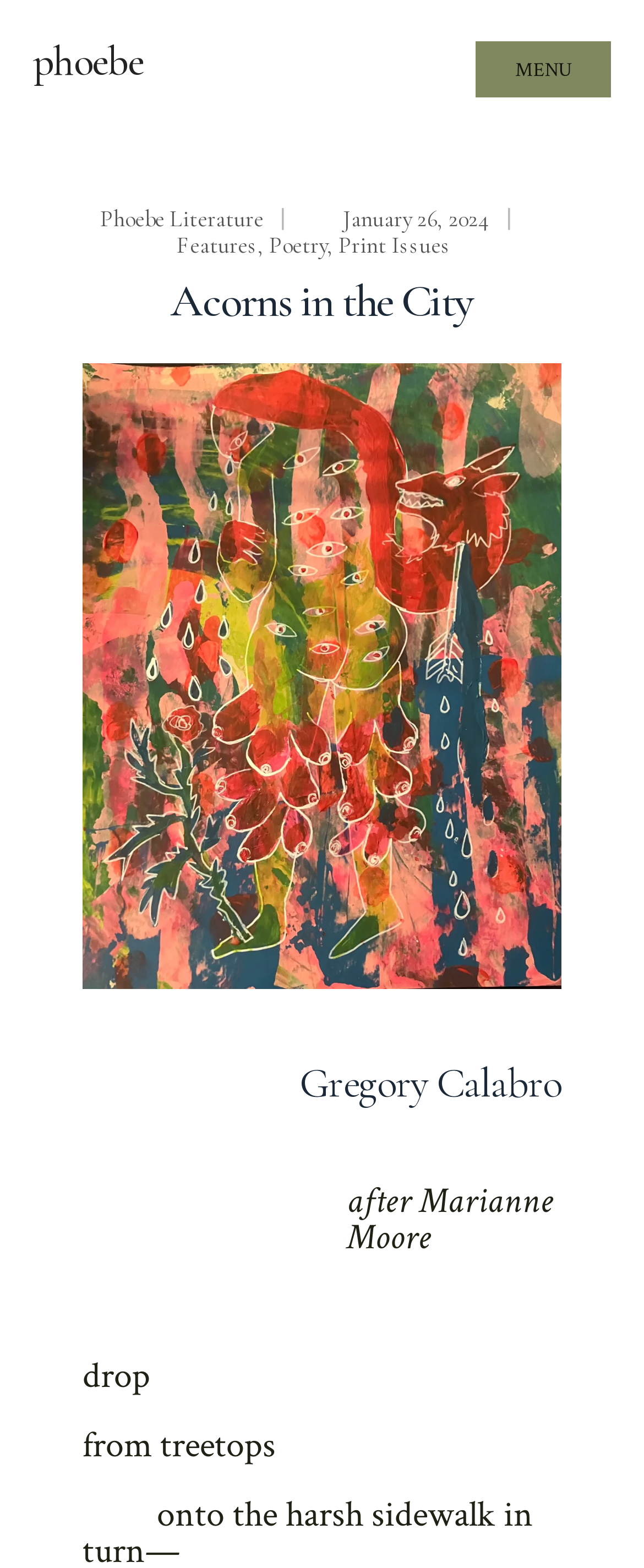What is the action described in the poem?
Identify the answer in the screenshot and reply with a single word or phrase.

drop from treetops